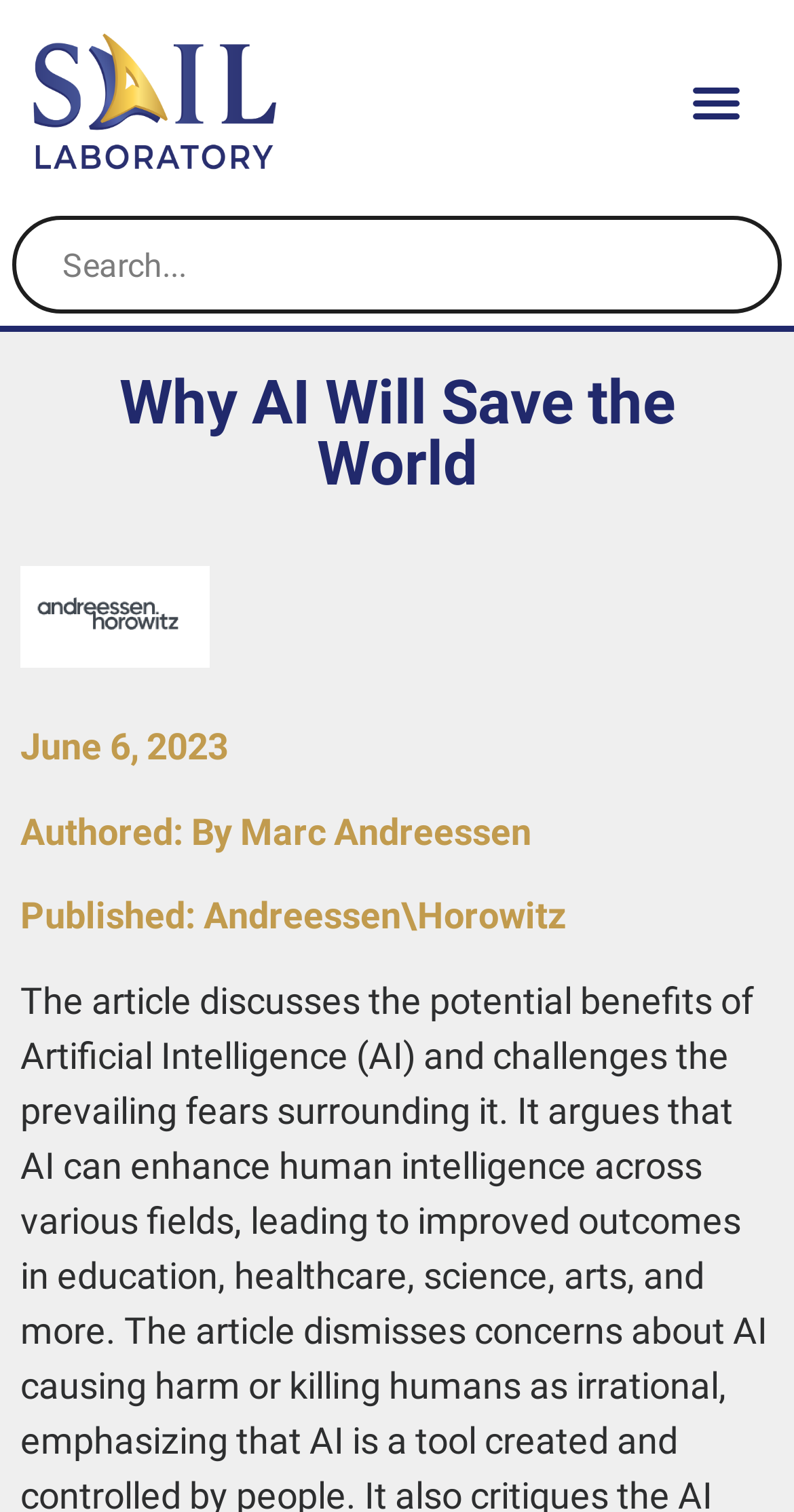What is the publisher of the article?
Analyze the image and deliver a detailed answer to the question.

The StaticText element with the text 'Published: Andreessen\Horowitz' suggests that the publisher of the article is Andreessen Horowitz.